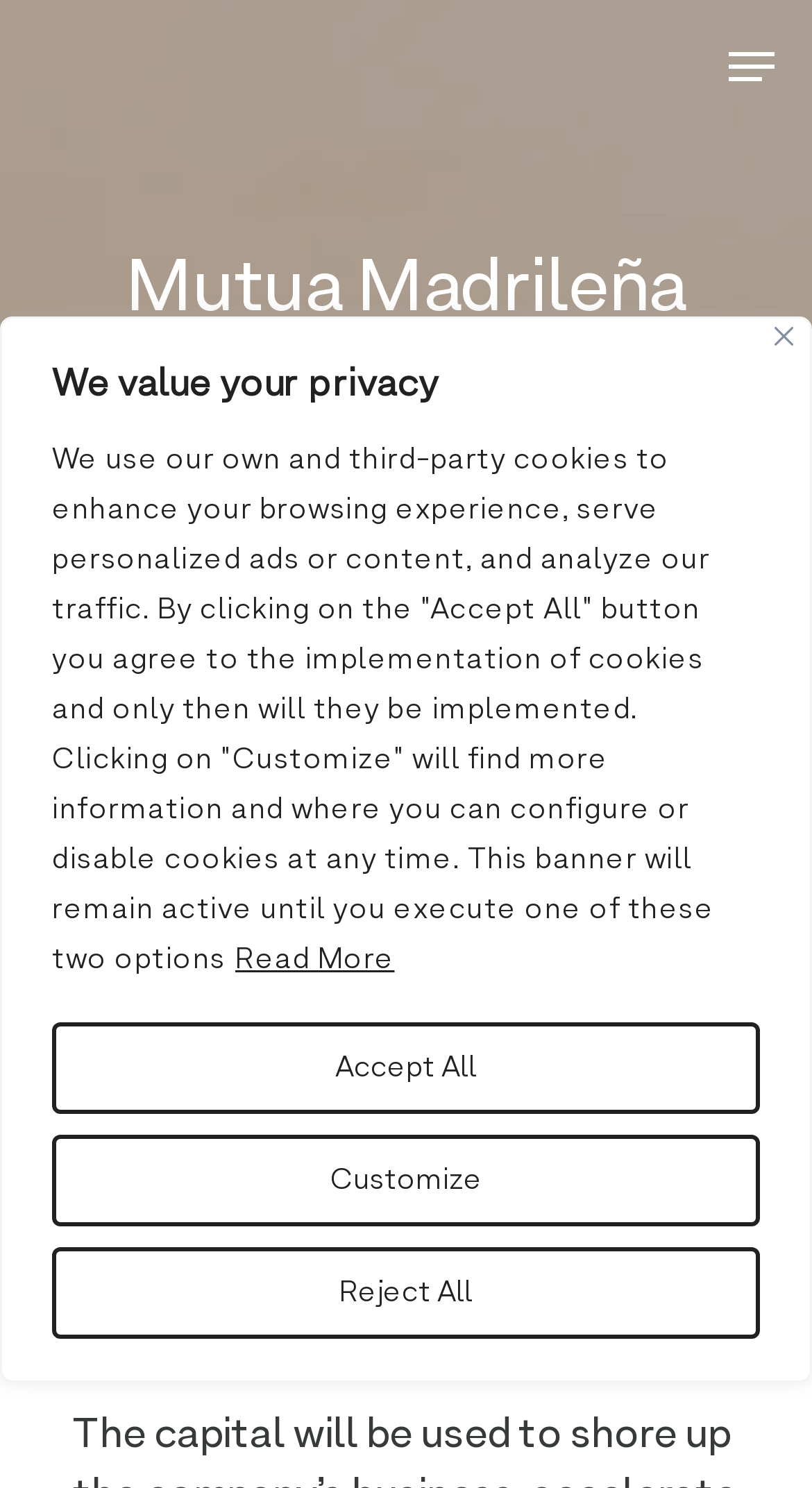What is the name of the venture capital firm mentioned in the article?
Using the image, give a concise answer in the form of a single word or short phrase.

Seaya Ventures